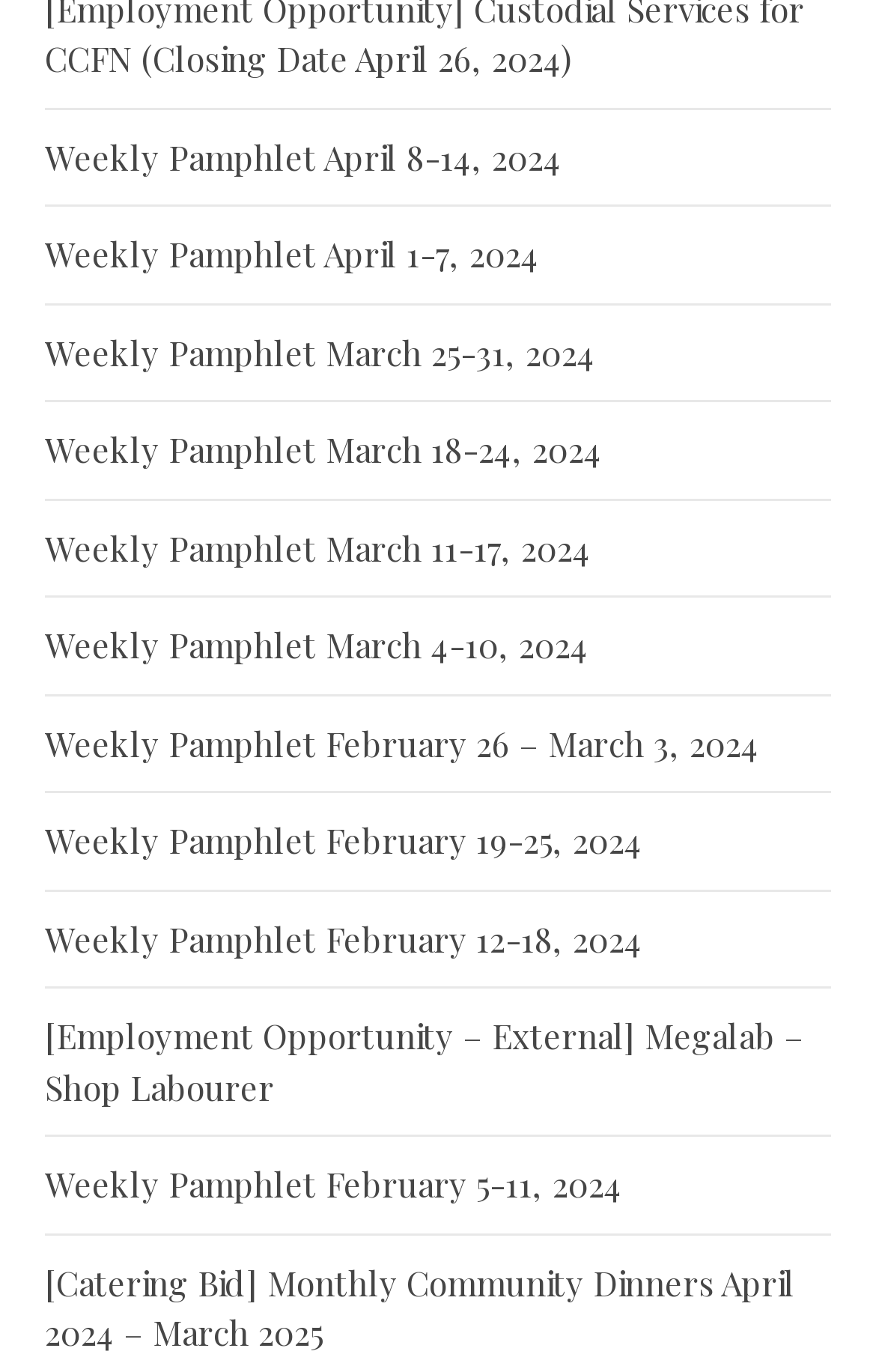What is the date range of the latest weekly pamphlet?
Please provide a detailed answer to the question.

I looked at the first heading element, which says 'Weekly Pamphlet April 8-14, 2024', so the latest weekly pamphlet is for the date range of April 8-14, 2024.